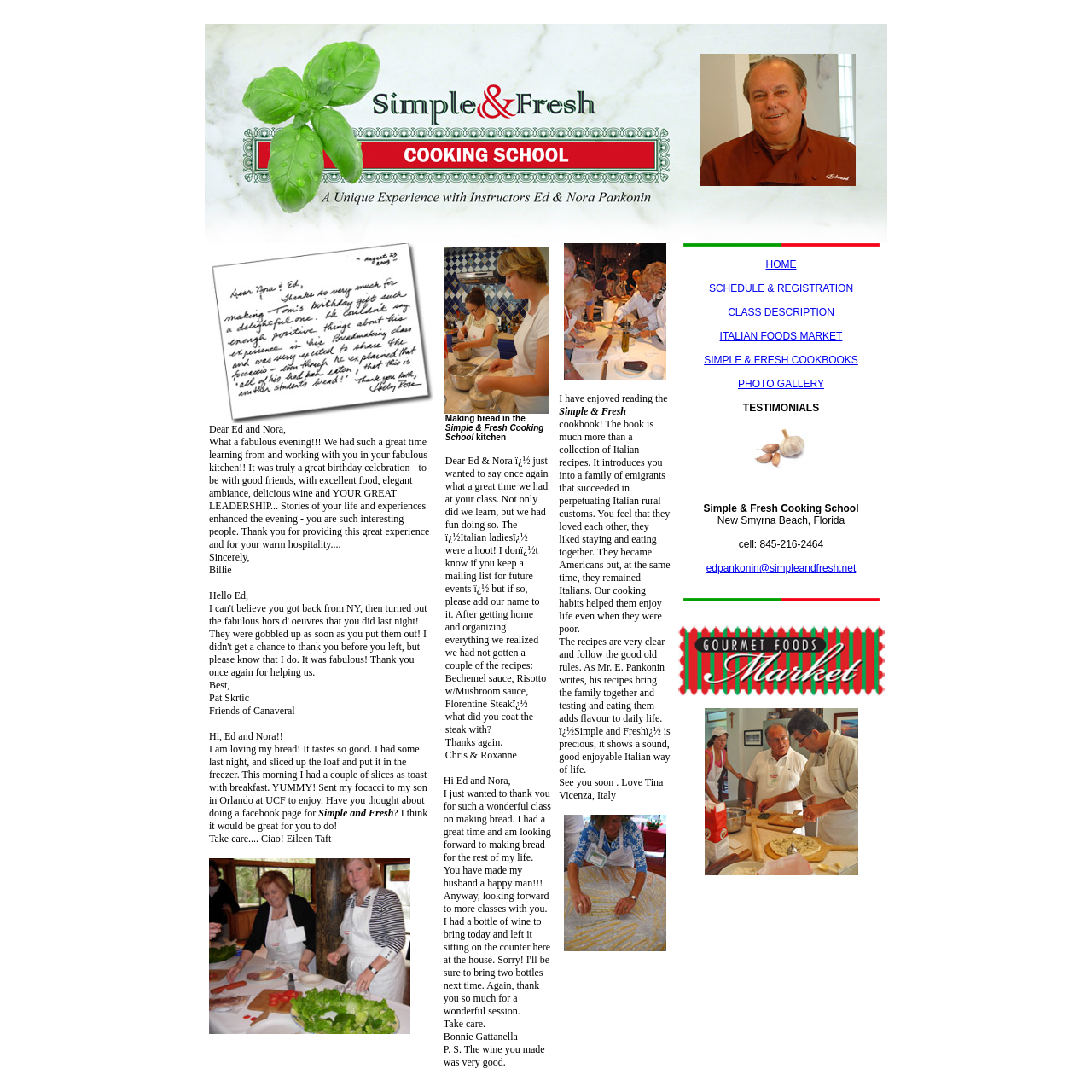Determine the bounding box coordinates for the clickable element required to fulfill the instruction: "Click on the HOME link". Provide the coordinates as four float numbers between 0 and 1, i.e., [left, top, right, bottom].

[0.701, 0.237, 0.729, 0.248]